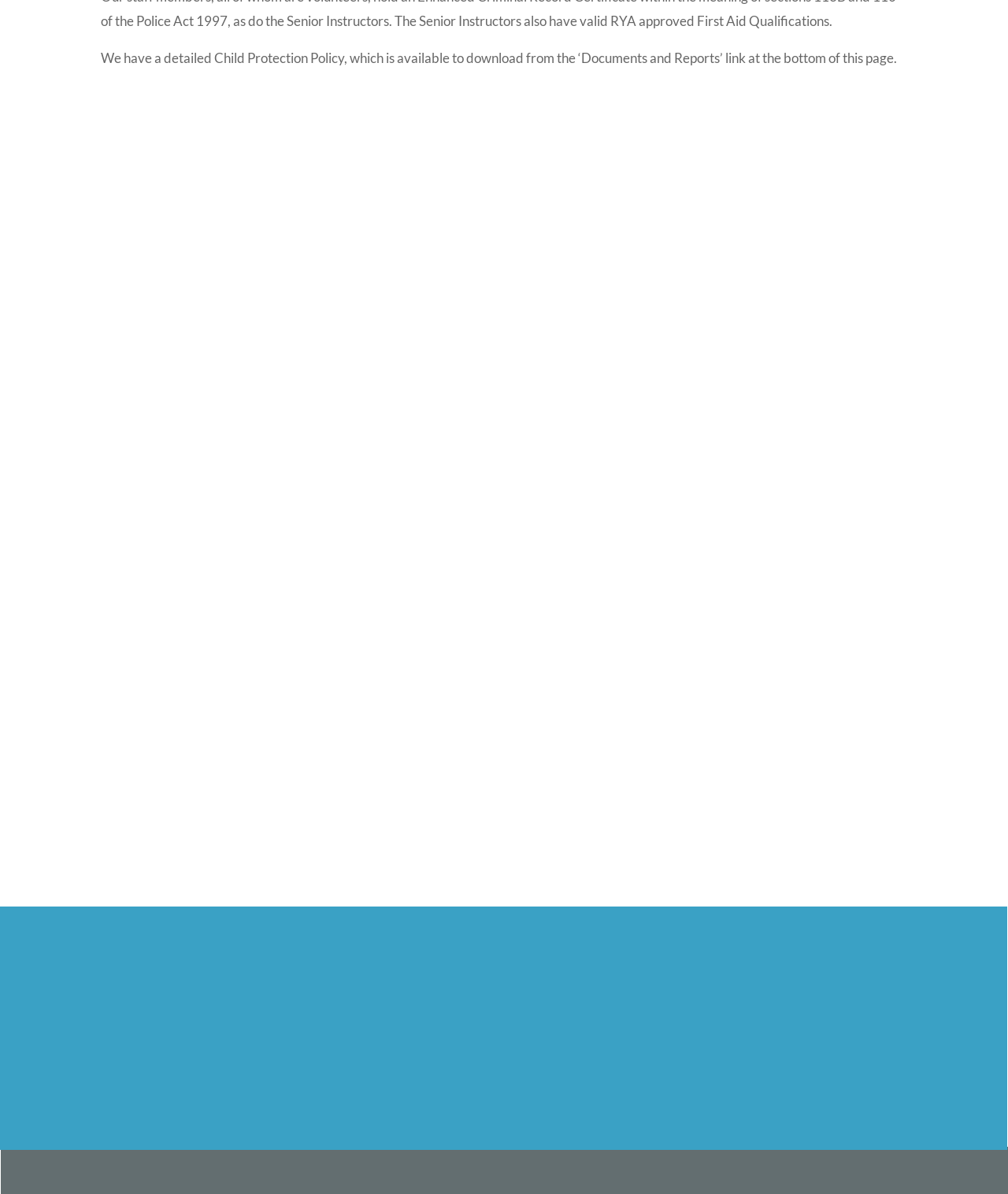Can you provide the bounding box coordinates for the element that should be clicked to implement the instruction: "View the 'Schedule'"?

[0.099, 0.881, 0.152, 0.895]